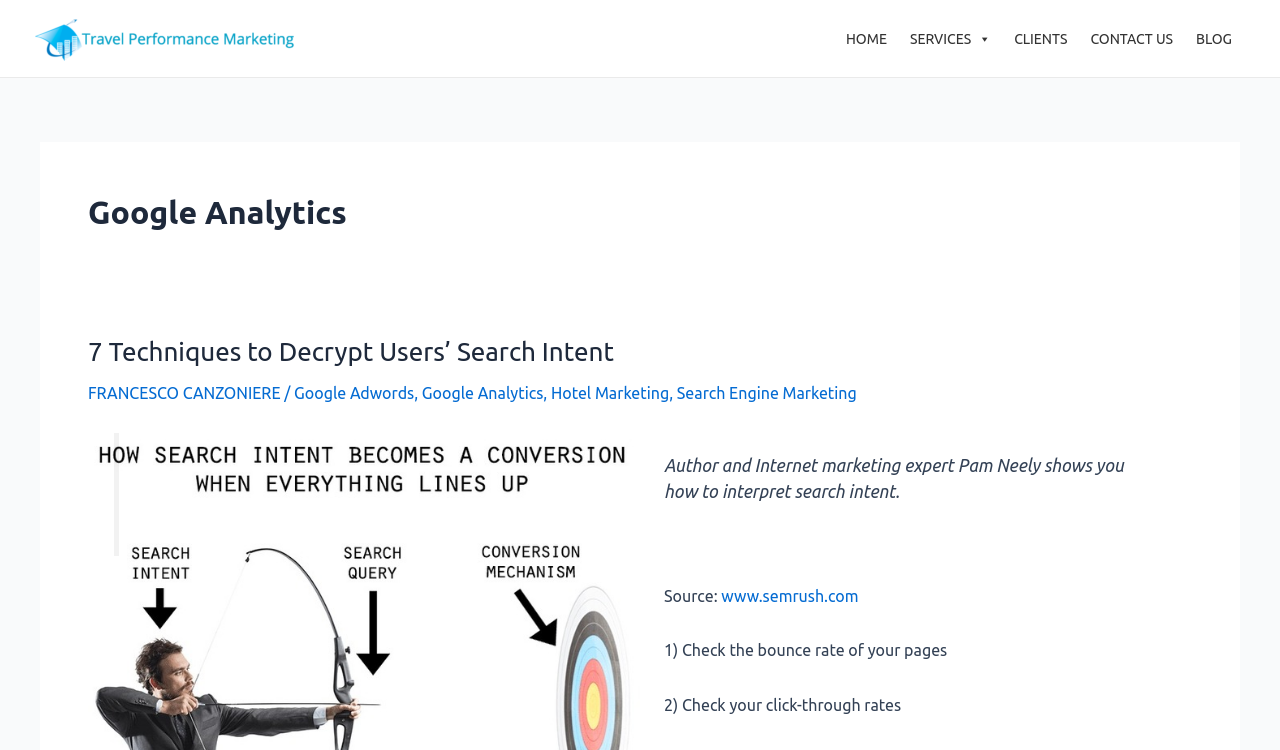Give the bounding box coordinates for the element described by: "Blog".

[0.927, 0.025, 0.97, 0.078]